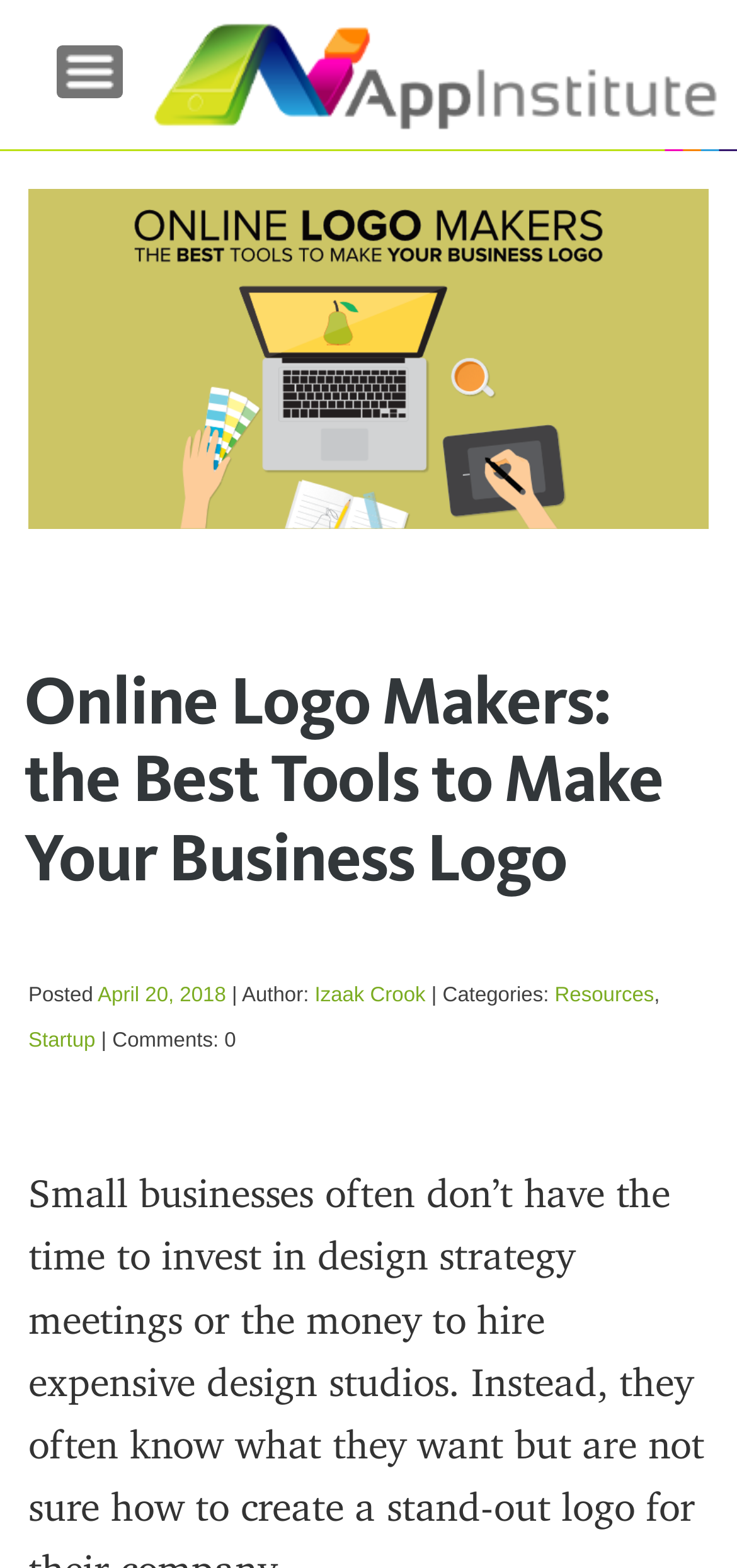When was the article posted?
Make sure to answer the question with a detailed and comprehensive explanation.

The posted date is mentioned in the article's metadata section, where it says 'Posted April 20, 2018'.